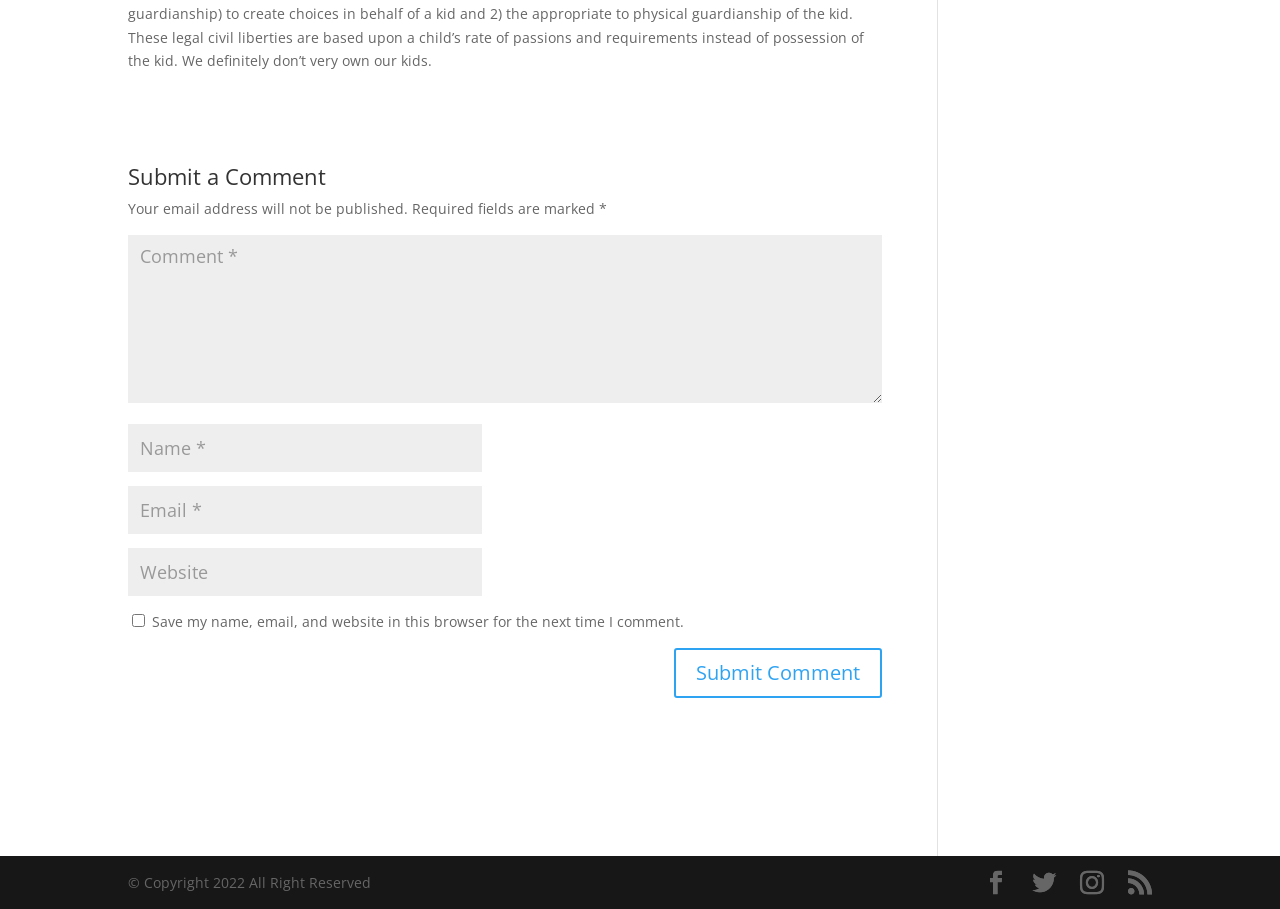Find the bounding box coordinates of the element's region that should be clicked in order to follow the given instruction: "Type your name". The coordinates should consist of four float numbers between 0 and 1, i.e., [left, top, right, bottom].

[0.1, 0.466, 0.377, 0.519]